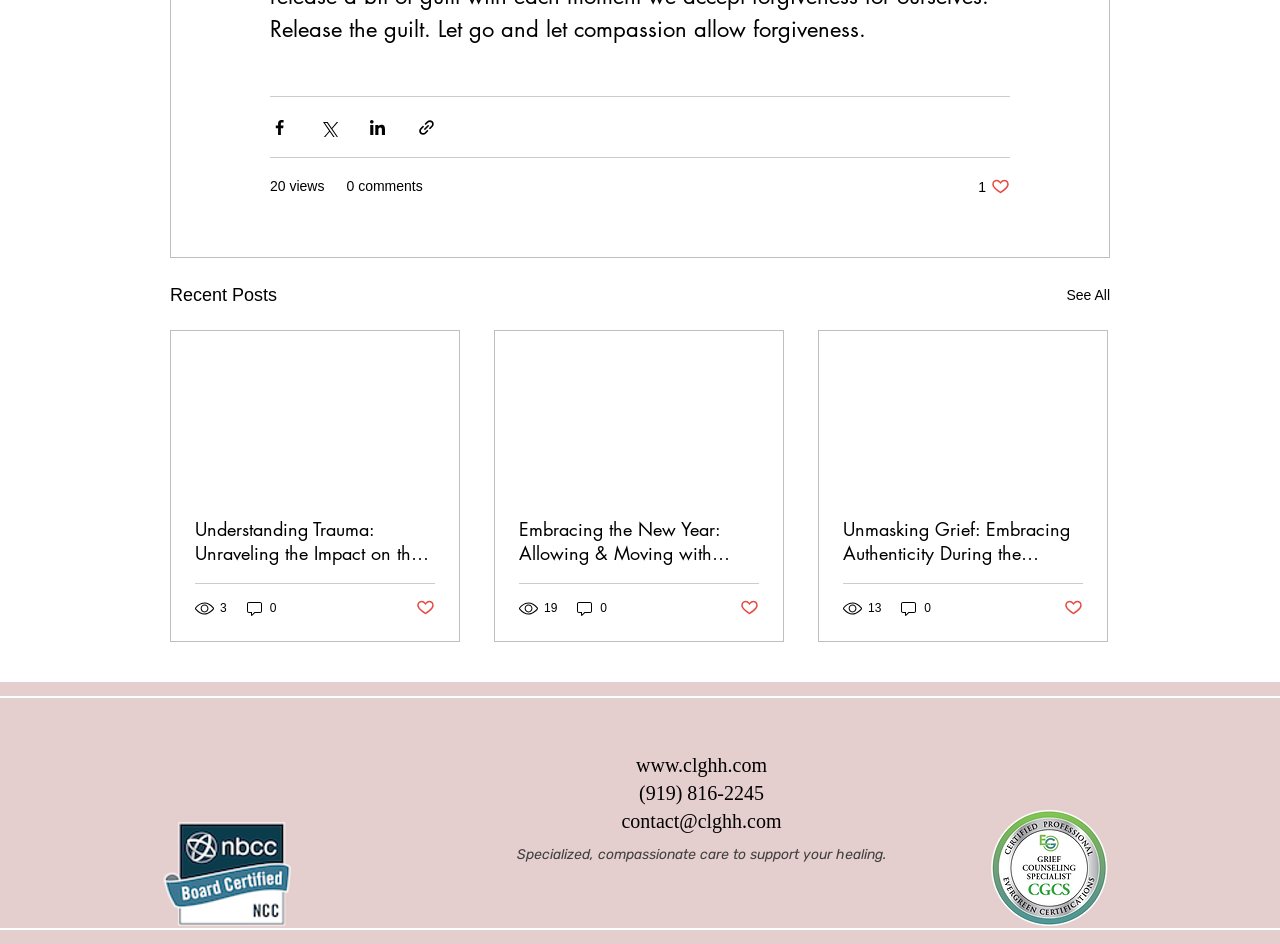Give a one-word or short phrase answer to this question: 
How many social media links are there?

2